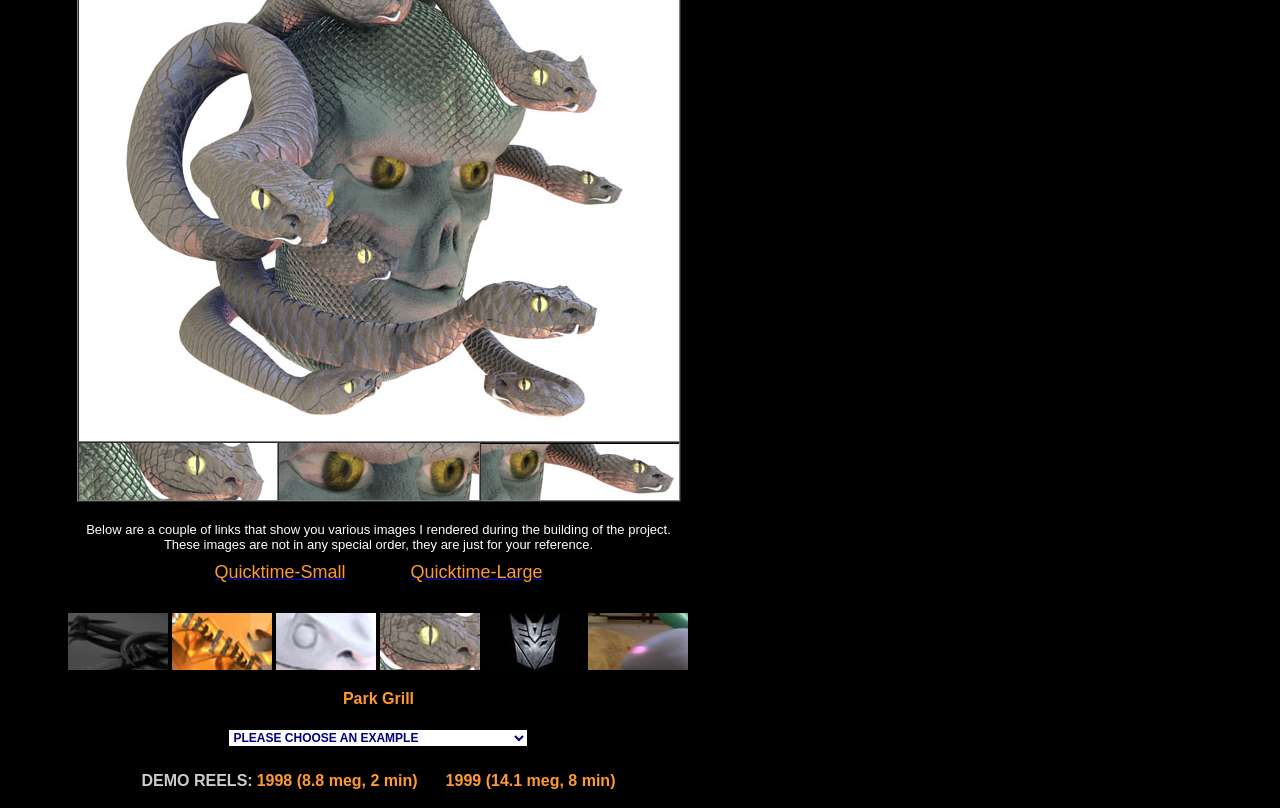Locate the bounding box coordinates of the UI element described by: "parent_node: Park Grill". Provide the coordinates as four float numbers between 0 and 1, formatted as [left, top, right, bottom].

[0.379, 0.812, 0.457, 0.833]